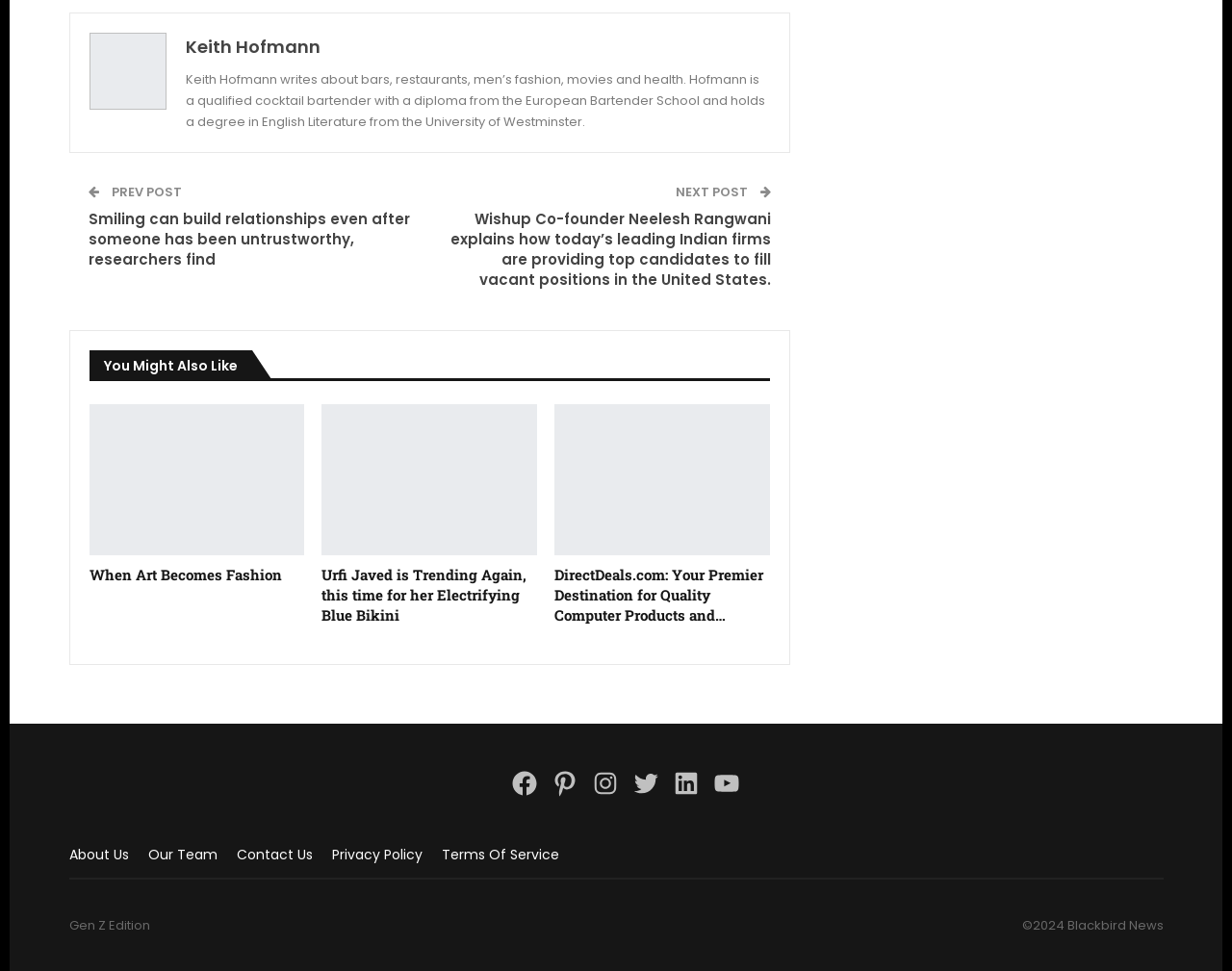Based on the image, provide a detailed and complete answer to the question: 
What is the category of the webpage?

The category of the webpage is Gen Z Edition, which is mentioned in the StaticText element 'Gen Z Edition' at the bottom of the page.